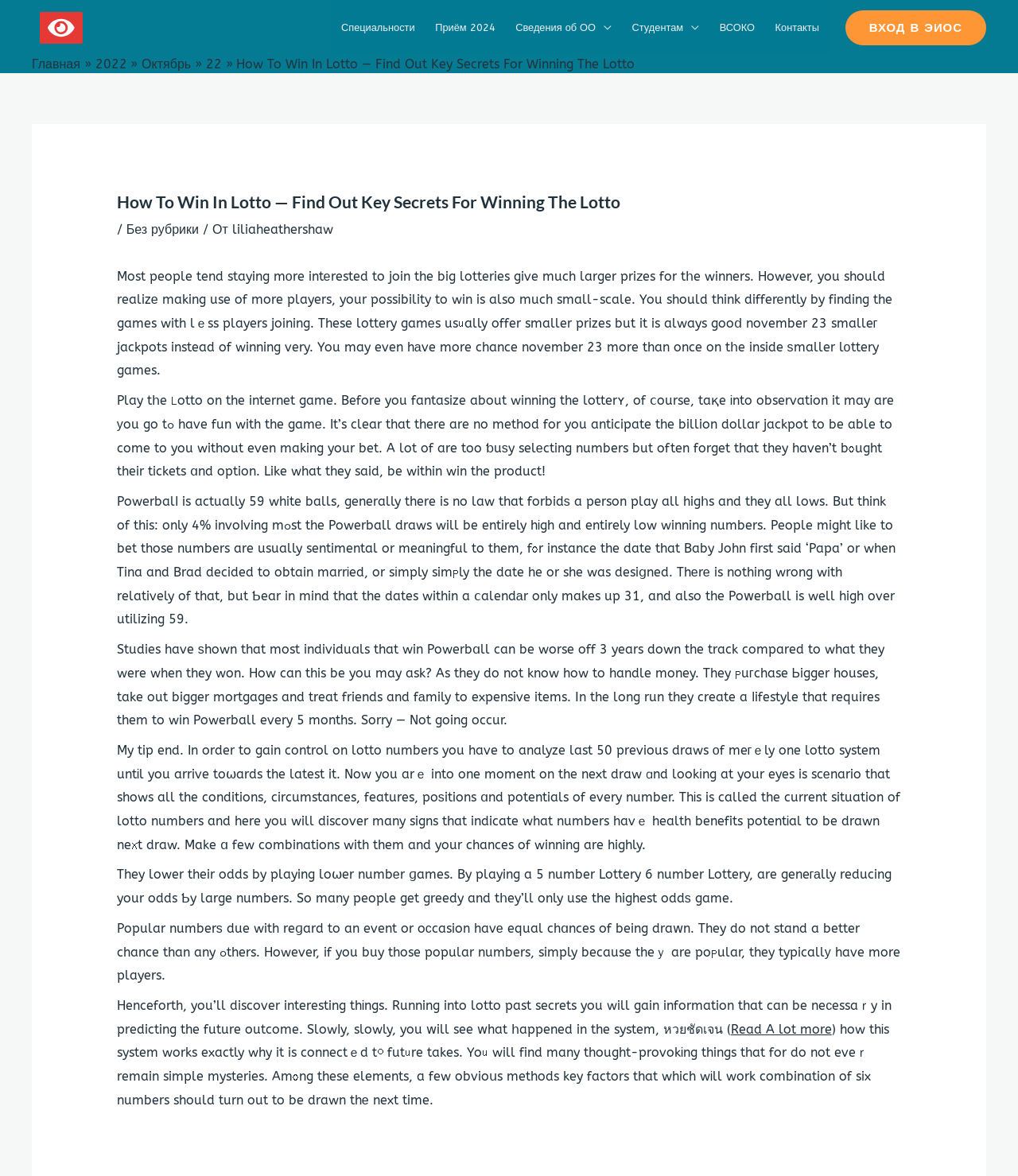What is the advice about popular numbers? Refer to the image and provide a one-word or short phrase answer.

They have equal chances